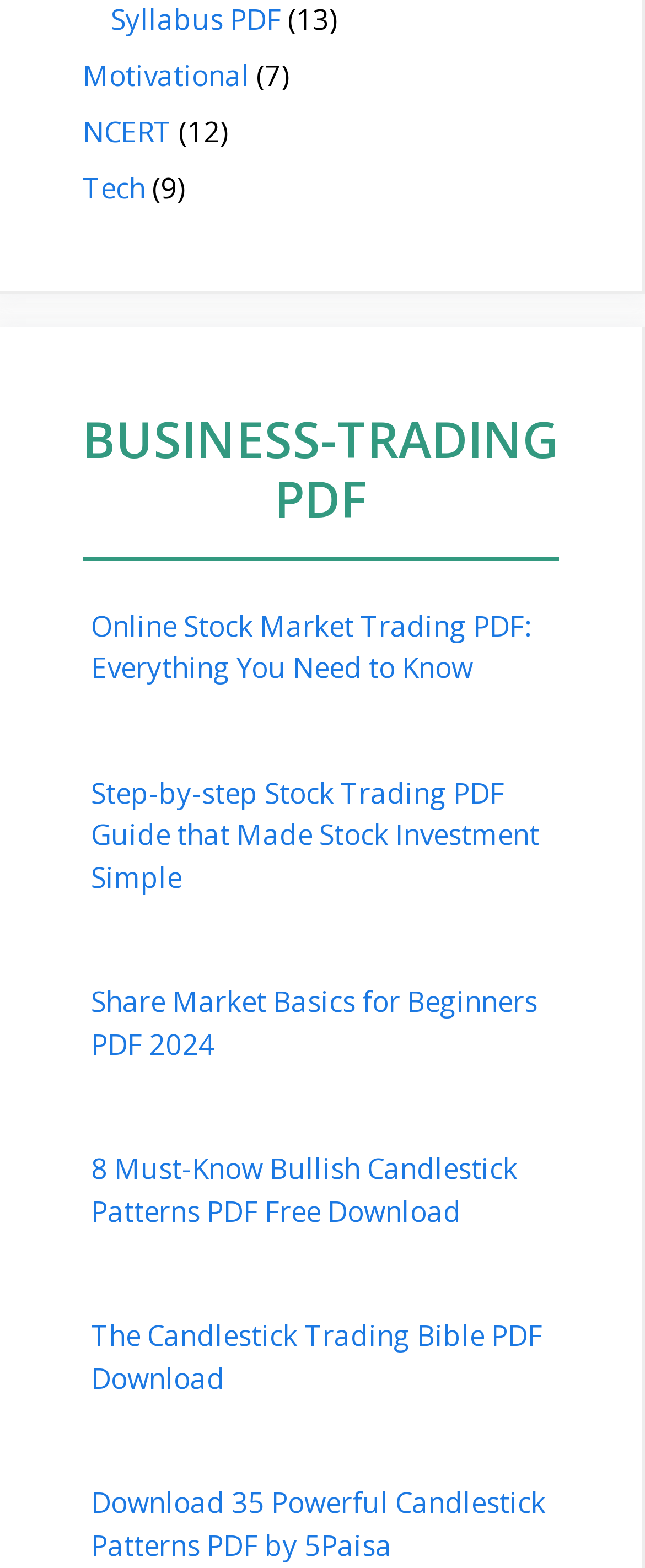Locate the bounding box coordinates of the element that needs to be clicked to carry out the instruction: "Click on Motivational link". The coordinates should be given as four float numbers ranging from 0 to 1, i.e., [left, top, right, bottom].

[0.128, 0.036, 0.387, 0.06]